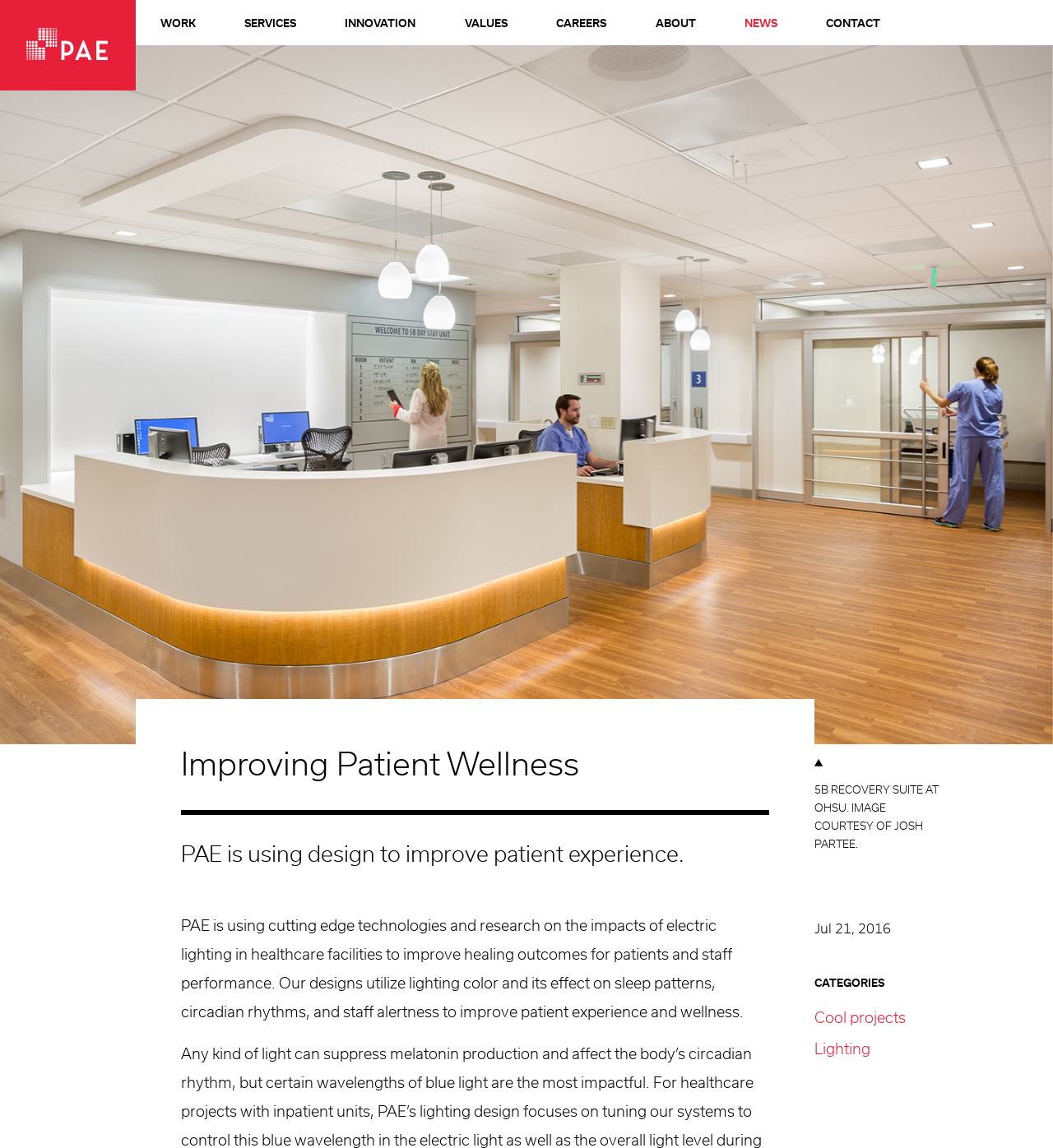Pinpoint the bounding box coordinates of the clickable element needed to complete the instruction: "Select the Living Buildings + Net-Zero option". The coordinates should be provided as four float numbers between 0 and 1: [left, top, right, bottom].

[0.191, 0.087, 0.938, 0.108]